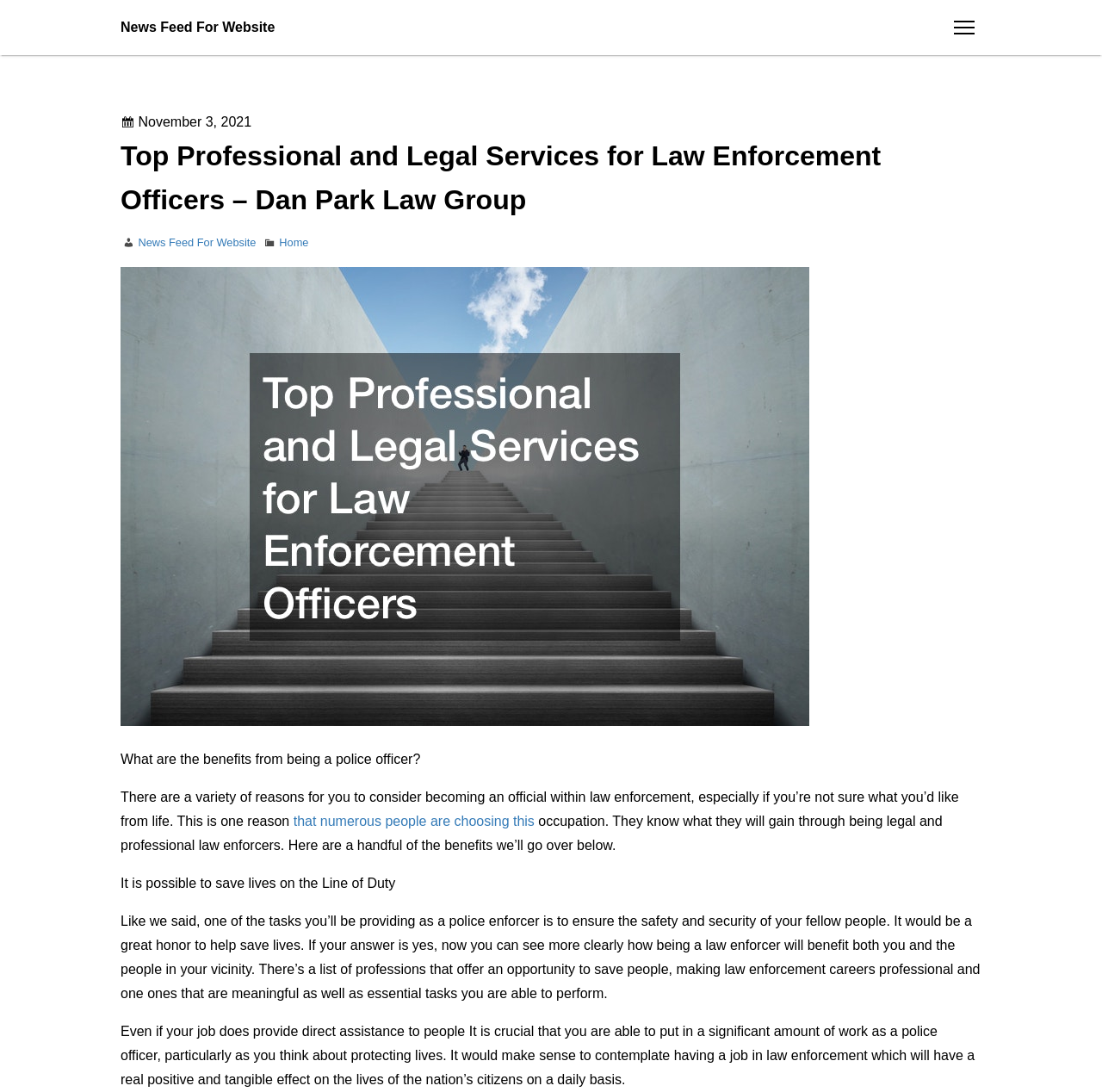Using the details from the image, please elaborate on the following question: How many links are in the header section?

I counted the links in the header section of the webpage and found three links: 'News Feed For Website', 'Home', and another 'News Feed For Website'.